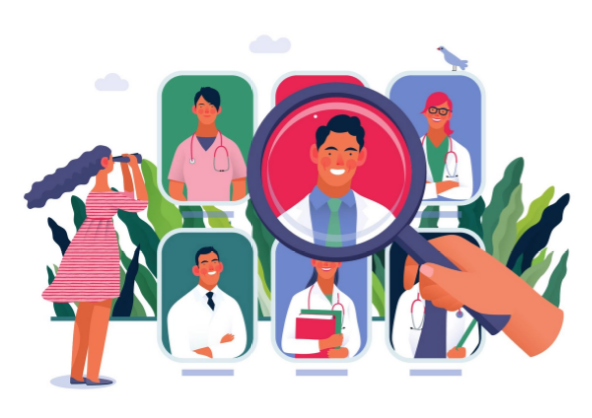Elaborate on the image with a comprehensive description.

The image features a vibrant, colorful illustration depicting a woman dressed in a striped red dress, actively searching for a dentist. She is holding binoculars, symbolizing a search for the right dental professional. Surrounding her are images of various dentists, each shown in a stylized portrait format, reflecting diverse appearances and medical attire. A magnifying glass is used to highlight one particular dentist in the center, emphasizing the theme of choosing the right healthcare provider. The backdrop includes lush green foliage and a light, airy sky, contributing to a sense of optimism and approachability in the realm of dental care. This visual effectively conveys the message of finding accessible dental services, tailored for those needing care on Saturdays, promoting a user-friendly approach to dental health.